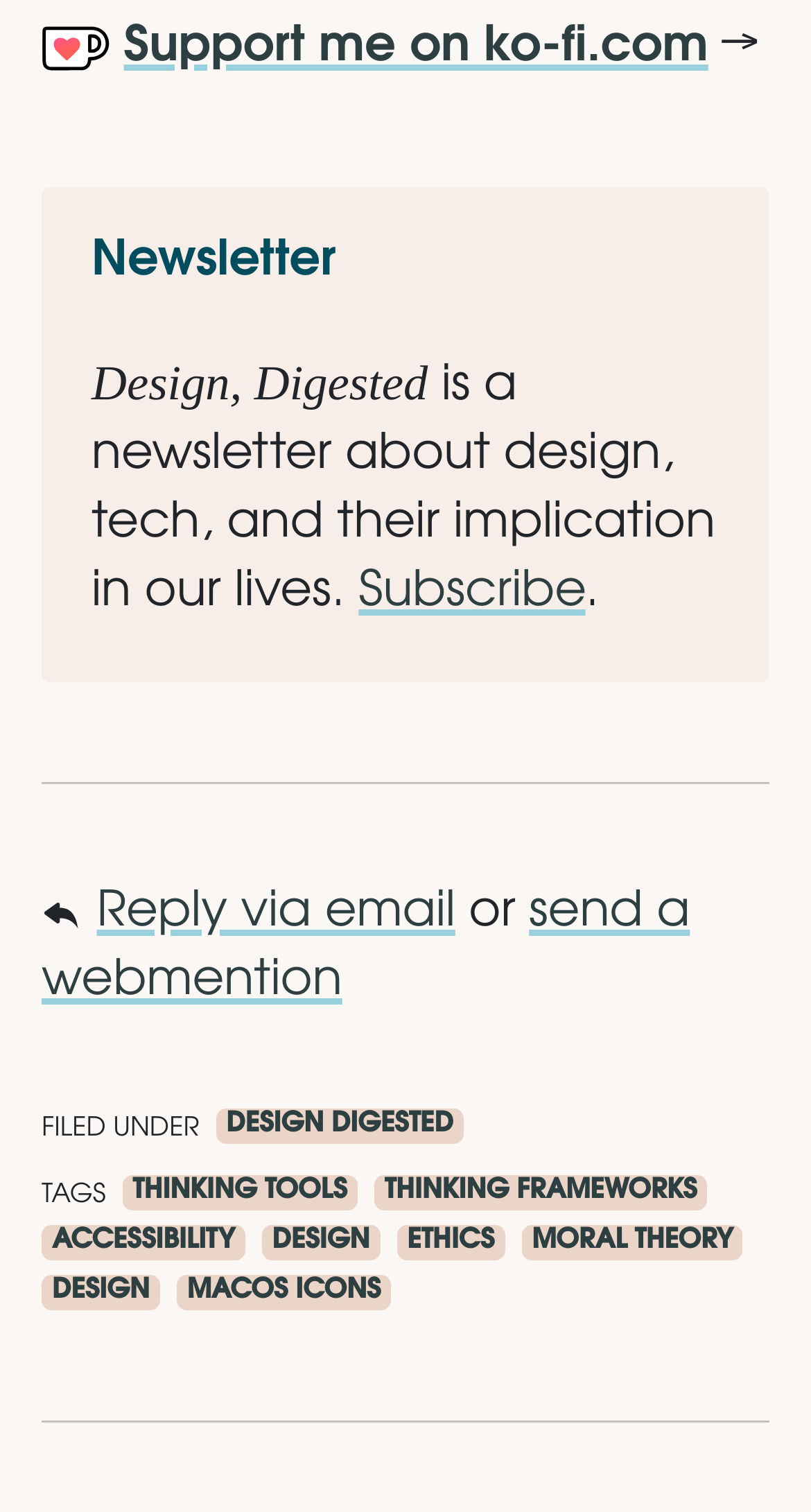Please determine the bounding box coordinates of the area that needs to be clicked to complete this task: 'Reply via email'. The coordinates must be four float numbers between 0 and 1, formatted as [left, top, right, bottom].

[0.119, 0.59, 0.561, 0.622]